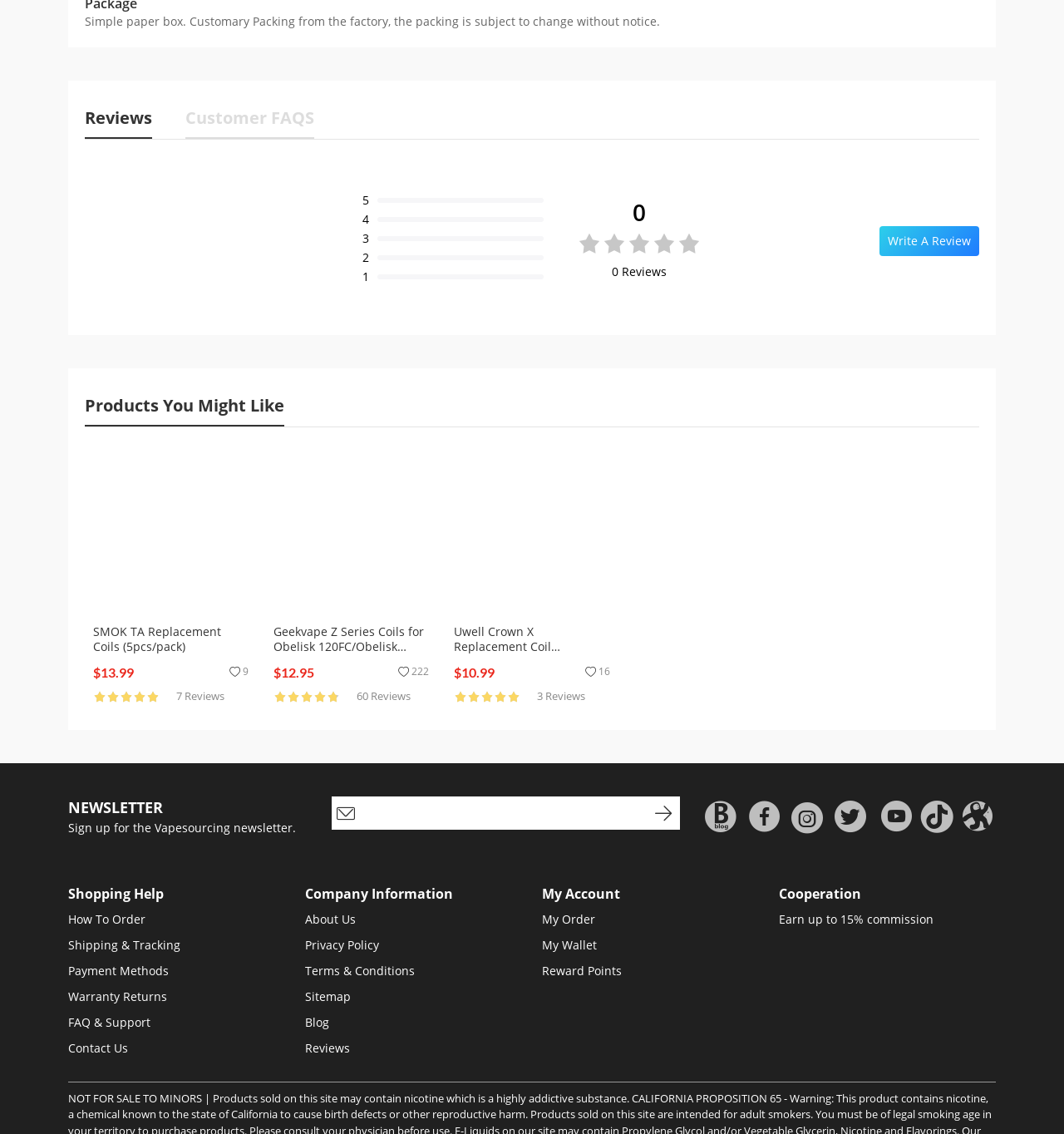Mark the bounding box of the element that matches the following description: "Terms & Conditions".

[0.287, 0.825, 0.39, 0.839]